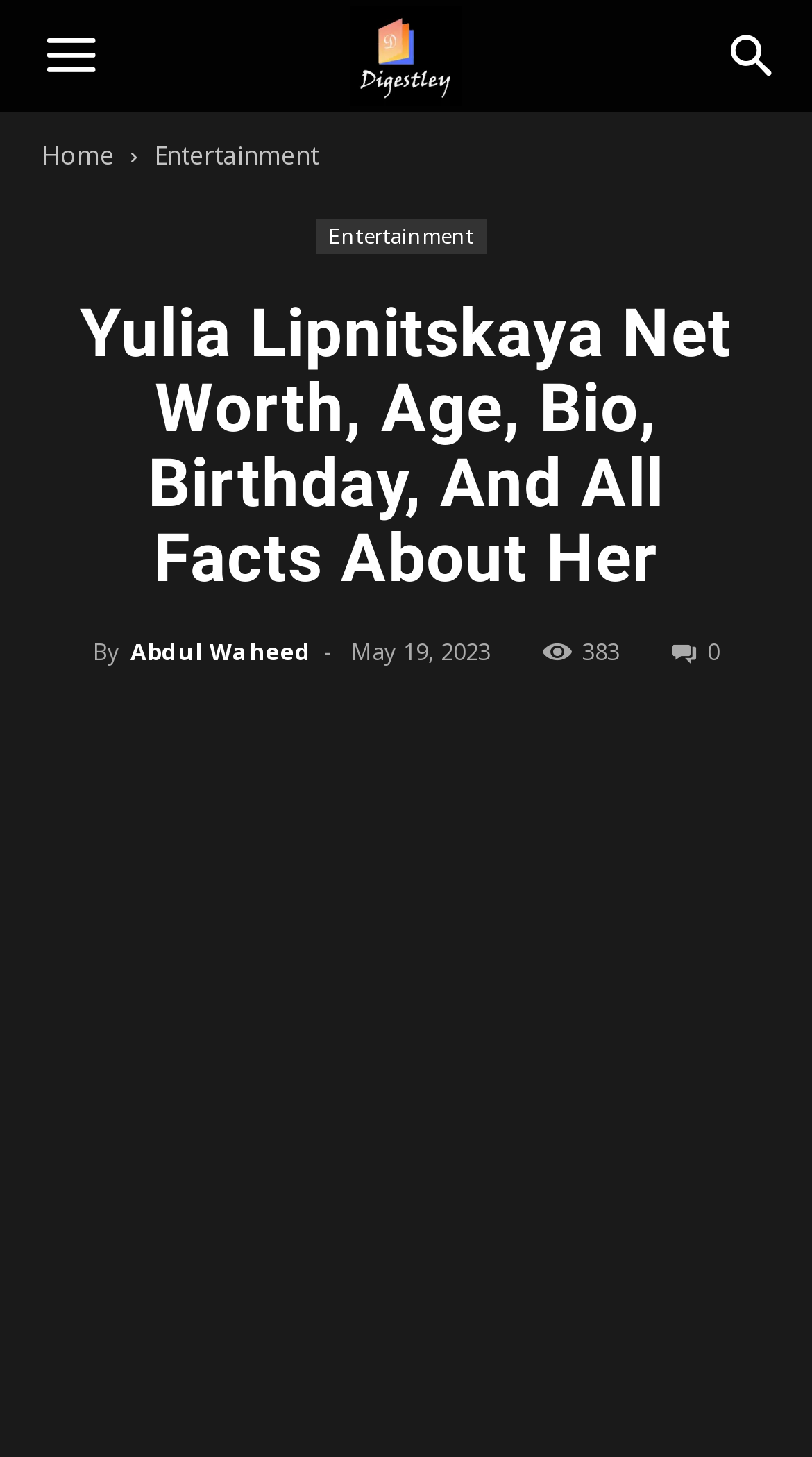Construct a thorough caption encompassing all aspects of the webpage.

The webpage is about Yulia Lipnitskaya, the youngest Olympic gold medalist in figure skating history, and explores her net worth. At the top left corner, there is a "Menu" button. On the top right corner, there is a "Search" link. Below the "Search" link, there are several links, including "Home" and "Entertainment", which are positioned horizontally.

The main content of the webpage is headed by a large title "Yulia Lipnitskaya Net Worth, Age, Bio, Birthday, And All Facts About Her". Below the title, there is a byline that reads "By Abdul Waheed" with the date "May 19, 2023" and a number "383" next to it. There is also a link with an icon on the right side of the byline.

Below the byline, there are several social media links, including Facebook, Twitter, Instagram, and others, which are positioned horizontally. These links are represented by icons.